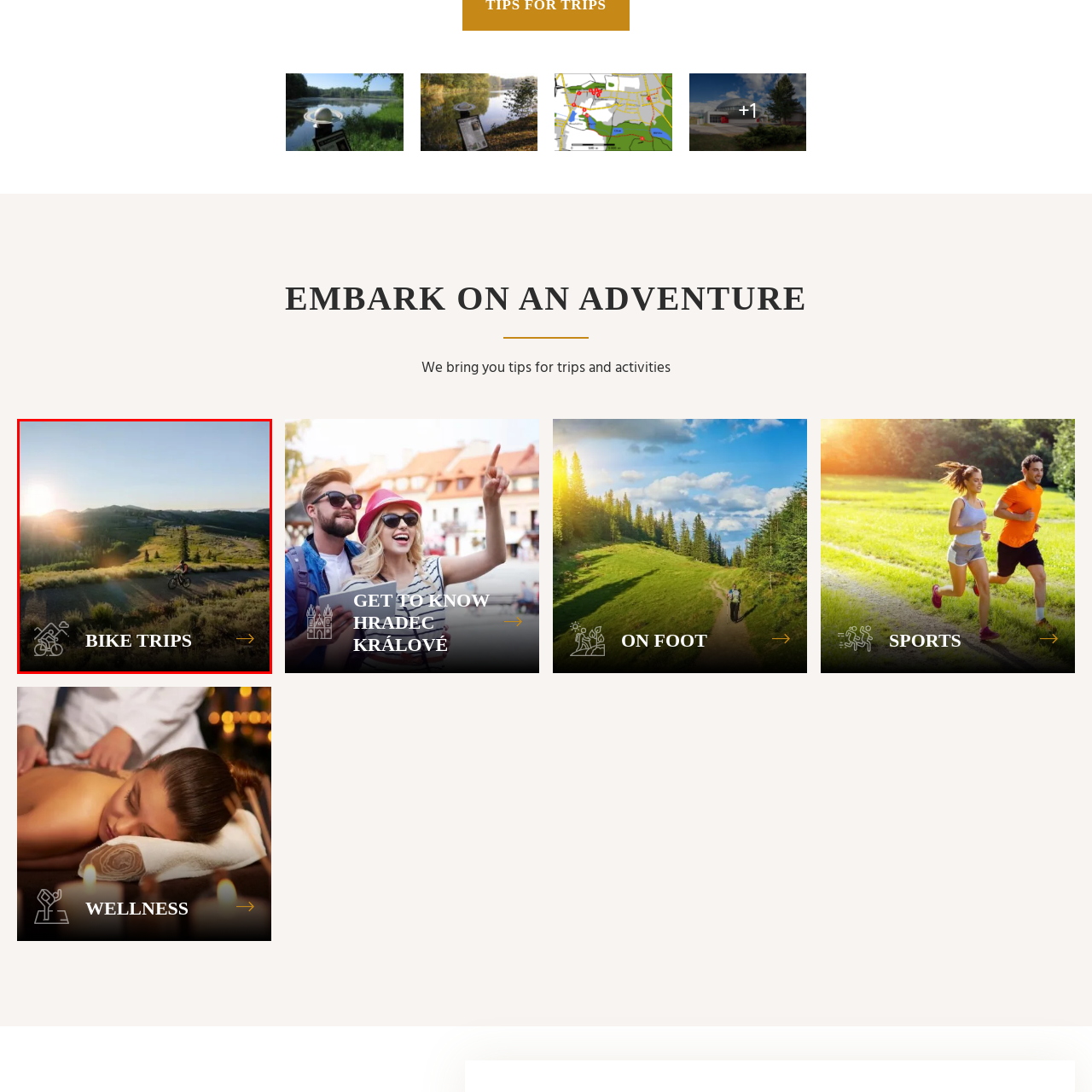Elaborate on the contents of the image highlighted by the red boundary in detail.

The image showcases a picturesque scene of a mountain biker navigating through a winding trail, set against a stunning backdrop of rolling hills and a vibrant sunset. The sun casts a warm glow over the landscape, illuminating the lush greenery and creating a serene atmosphere. Below the cyclist, bold text reads "BIKE TRIPS," indicating the theme of adventure and exploration. Accompanying the text is an icon symbolizing cycling, reinforcing the focus on biking excursions. The overall composition evokes a sense of freedom and excitement, inviting viewers to embark on their own biking adventures.